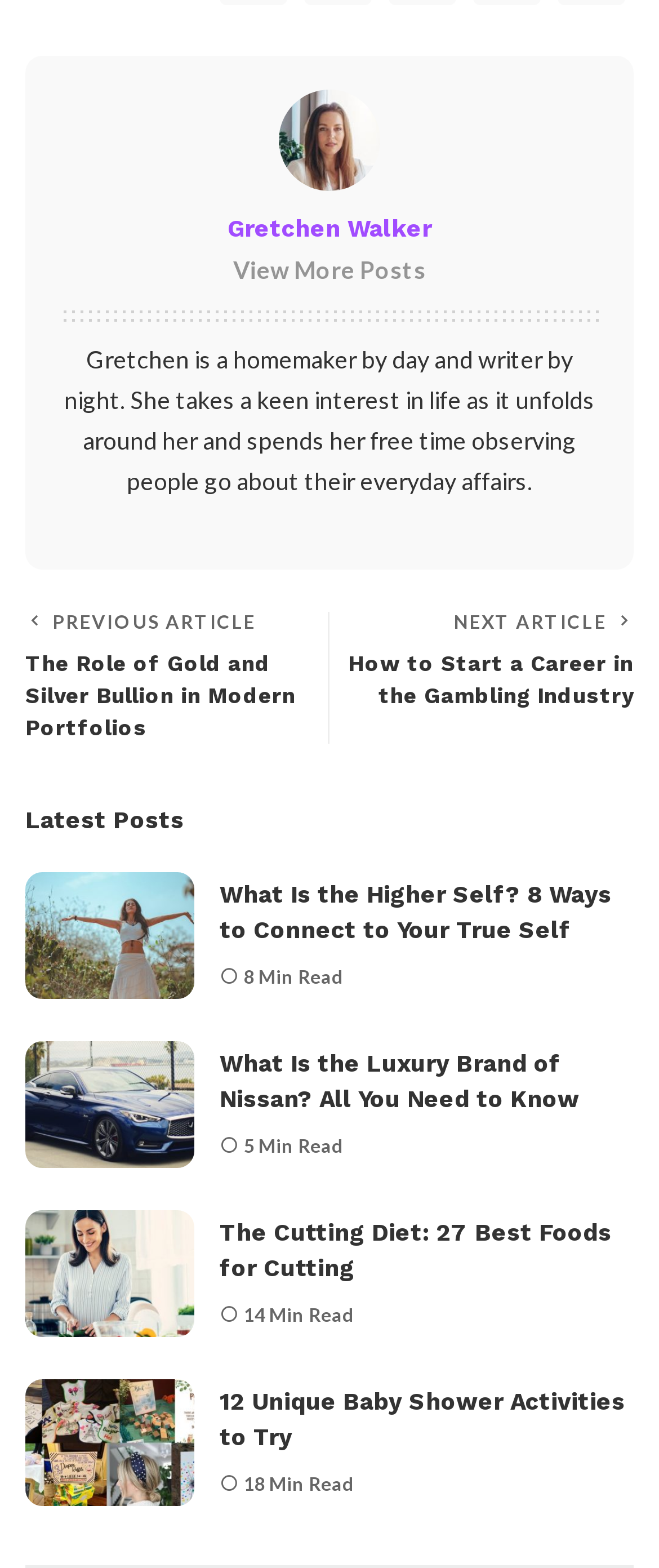Please respond to the question with a concise word or phrase:
How many articles are listed on this page?

5